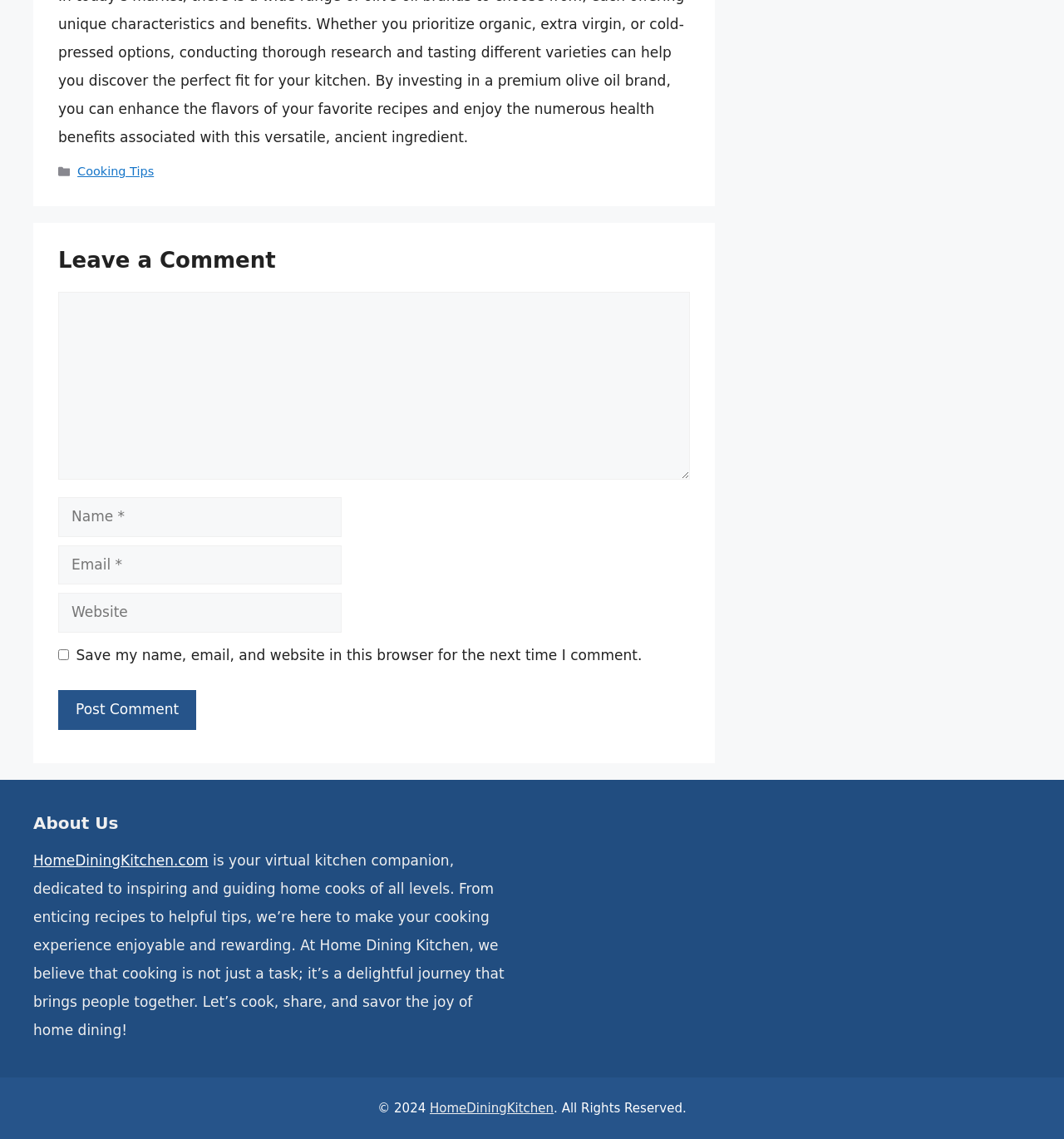Specify the bounding box coordinates of the area that needs to be clicked to achieve the following instruction: "Leave a comment".

[0.055, 0.217, 0.648, 0.242]